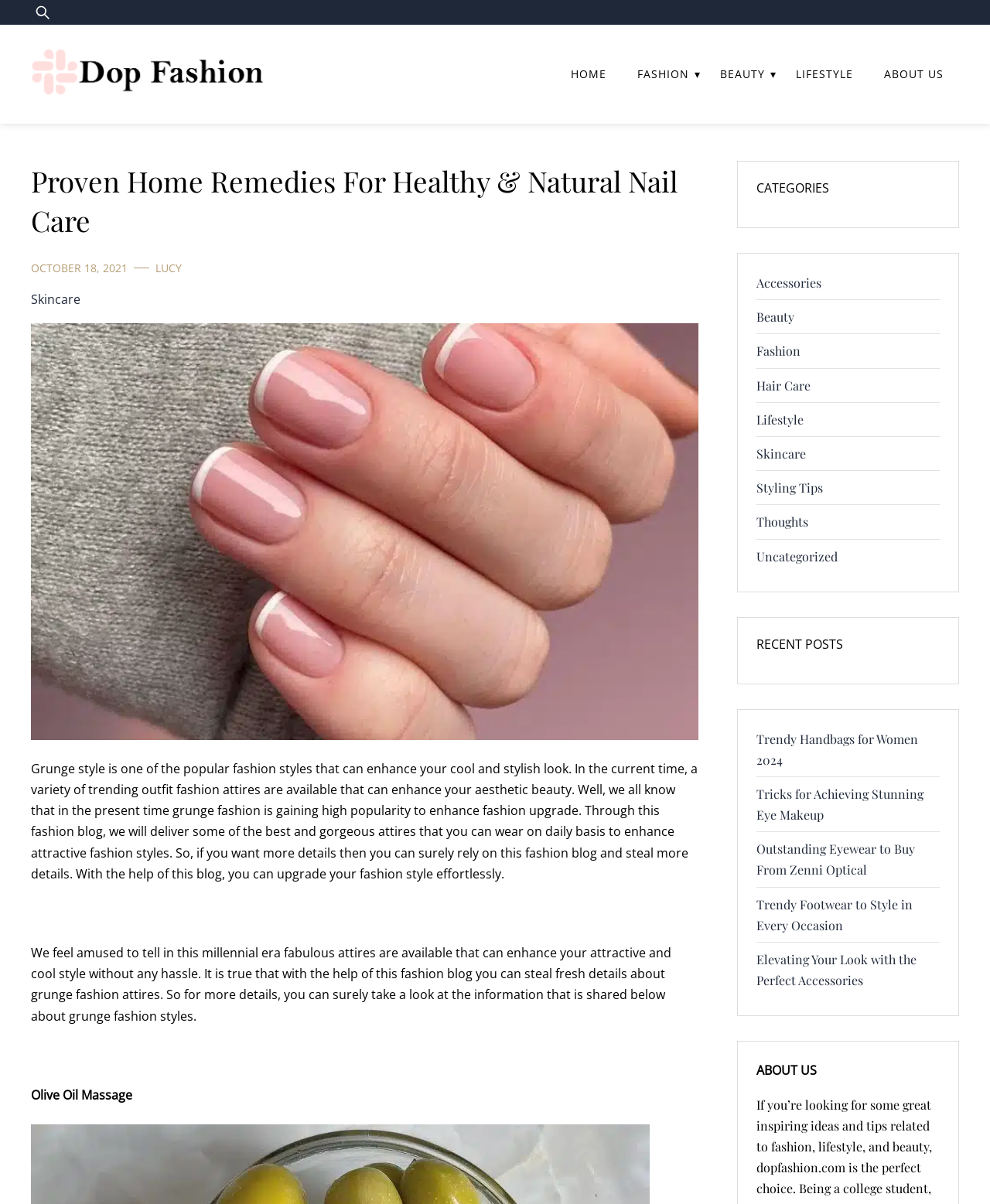Determine the bounding box coordinates of the clickable region to follow the instruction: "search for something".

[0.031, 0.0, 0.062, 0.021]